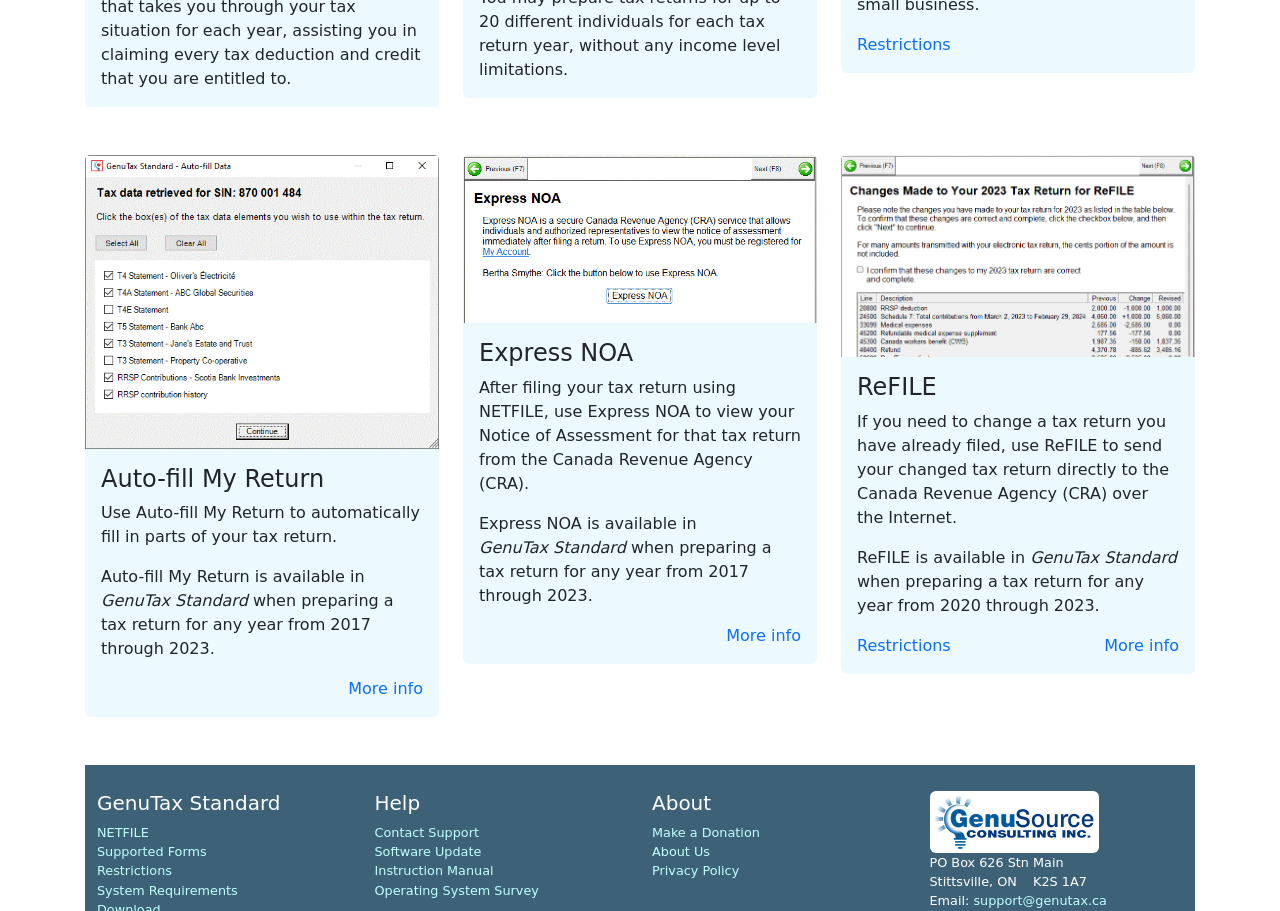What is the email address for support?
Please ensure your answer to the question is detailed and covers all necessary aspects.

The email address for support is support@genutax.ca, which is stated in the link element with the text 'support@genutax.ca' in the group element at the bottom of the webpage.